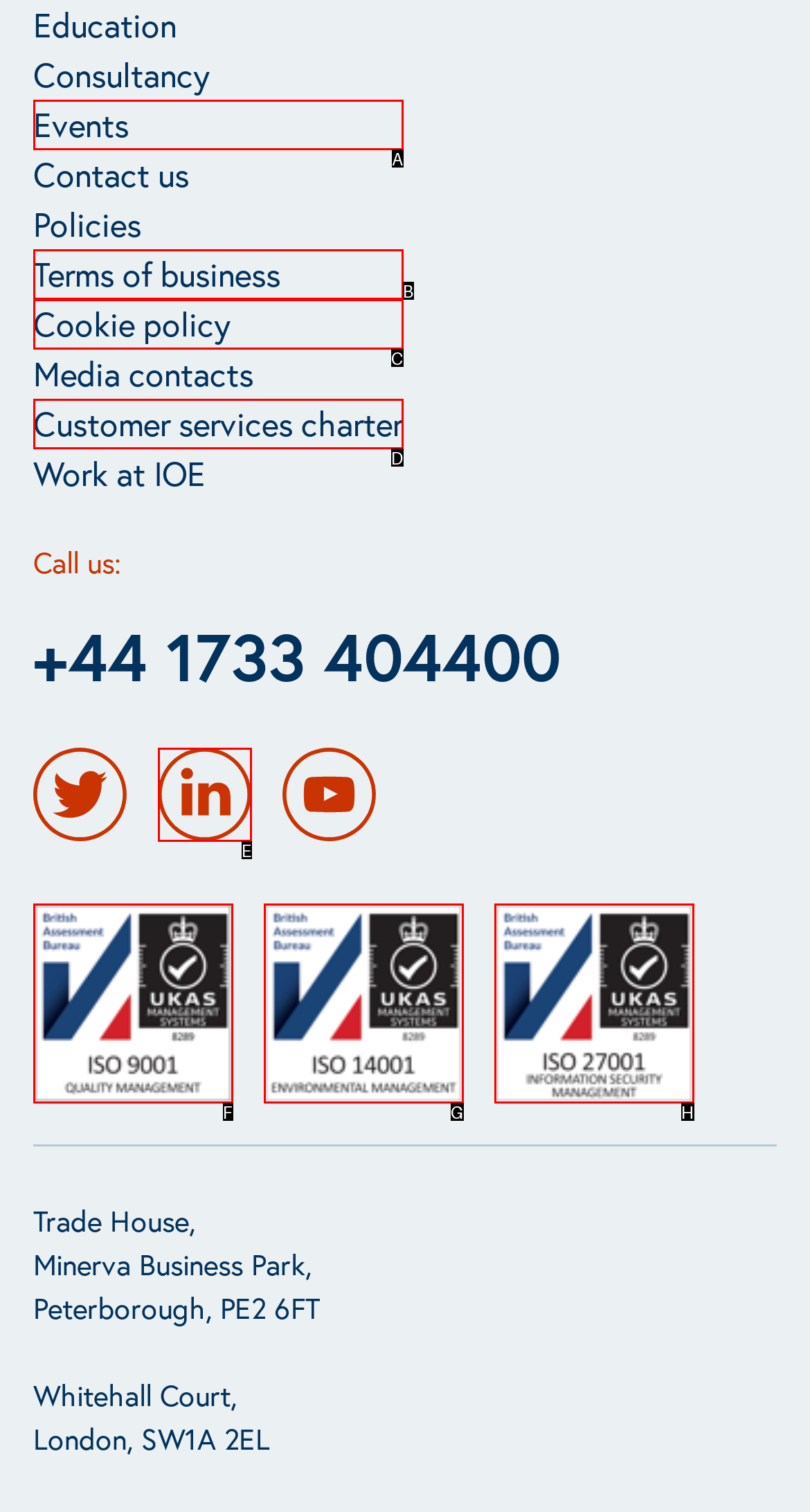Using the description: alt="ISO 9001", find the HTML element that matches it. Answer with the letter of the chosen option.

F